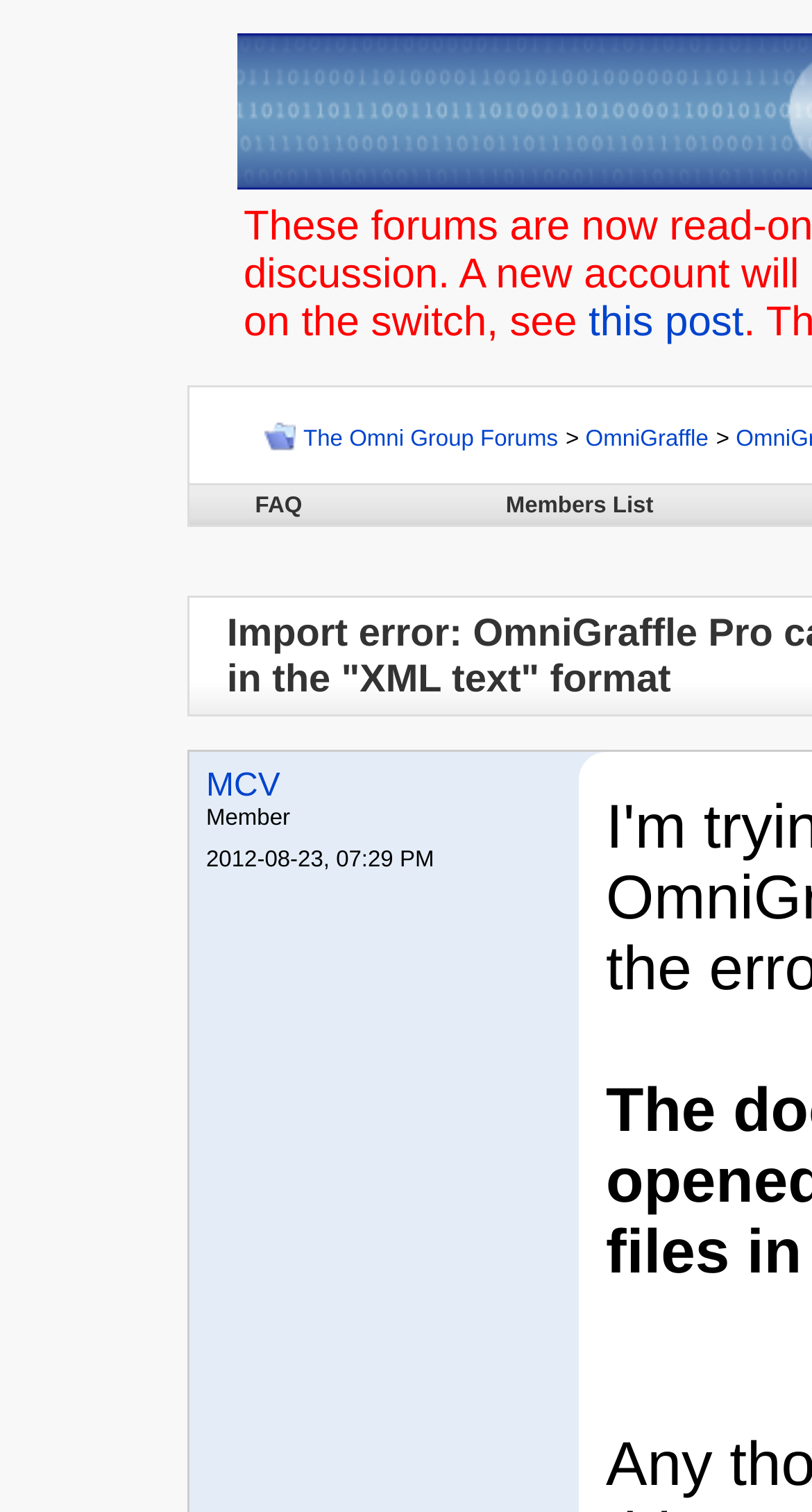How many grid cells are there?
Please provide a comprehensive answer based on the visual information in the image.

There are two grid cells on the webpage, one with the text 'FAQ' and the other with the text 'Members List'. They are located at [0.232, 0.321, 0.453, 0.348] and [0.453, 0.321, 0.975, 0.348] respectively.